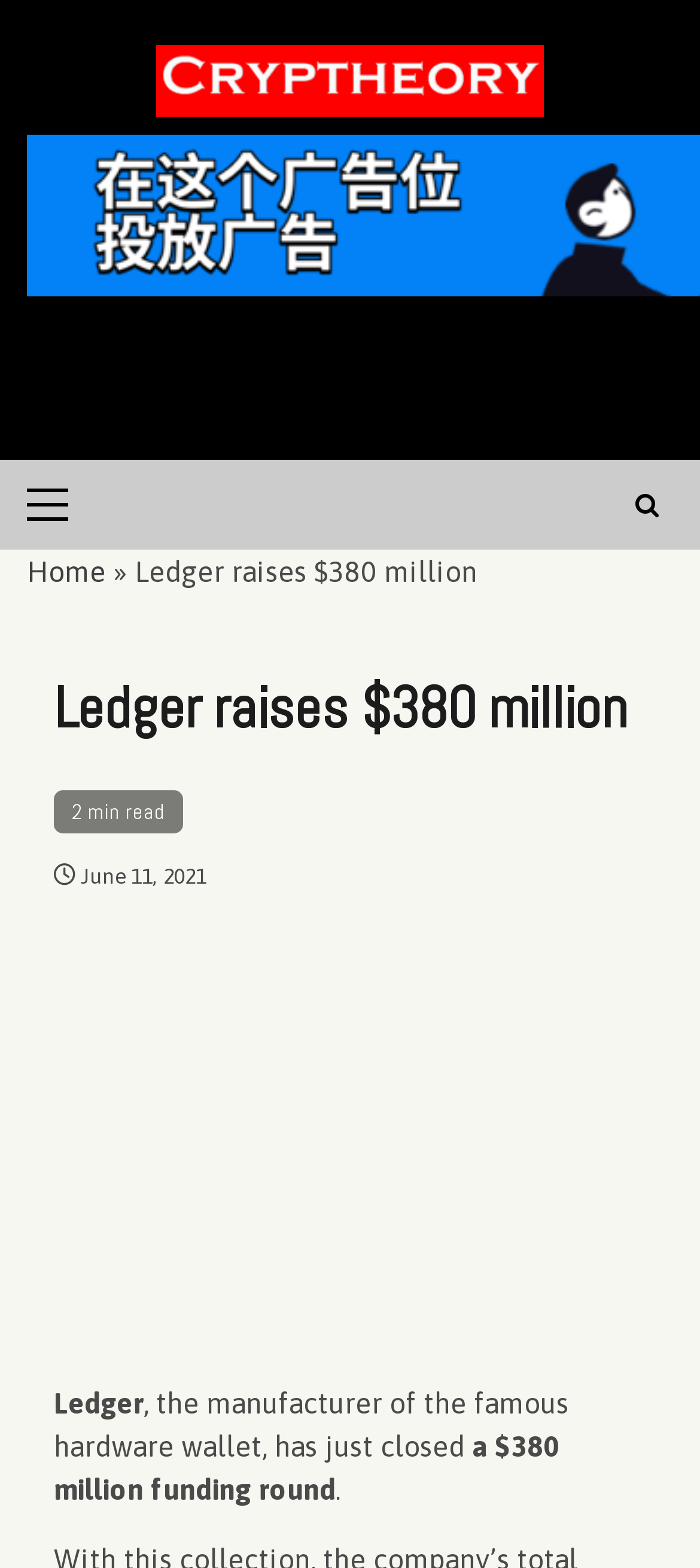What is the name of the website?
Please answer the question as detailed as possible based on the image.

The name of the website can be found in the top-left corner of the webpage, where it says 'Cryptheory – Just Crypto'.